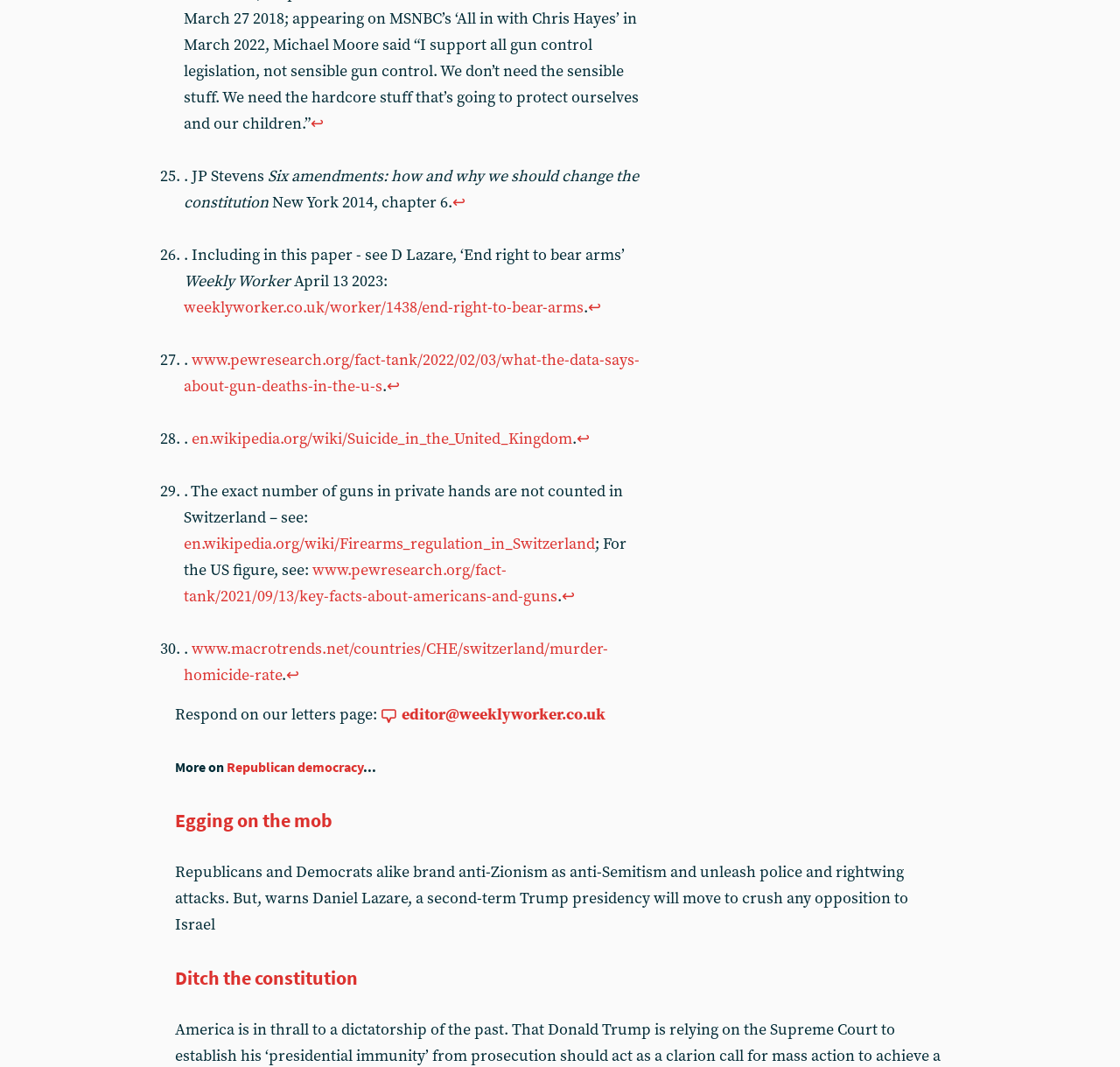Determine the bounding box coordinates (top-left x, top-left y, bottom-right x, bottom-right y) of the UI element described in the following text: Ditch the constitution

[0.156, 0.905, 0.32, 0.928]